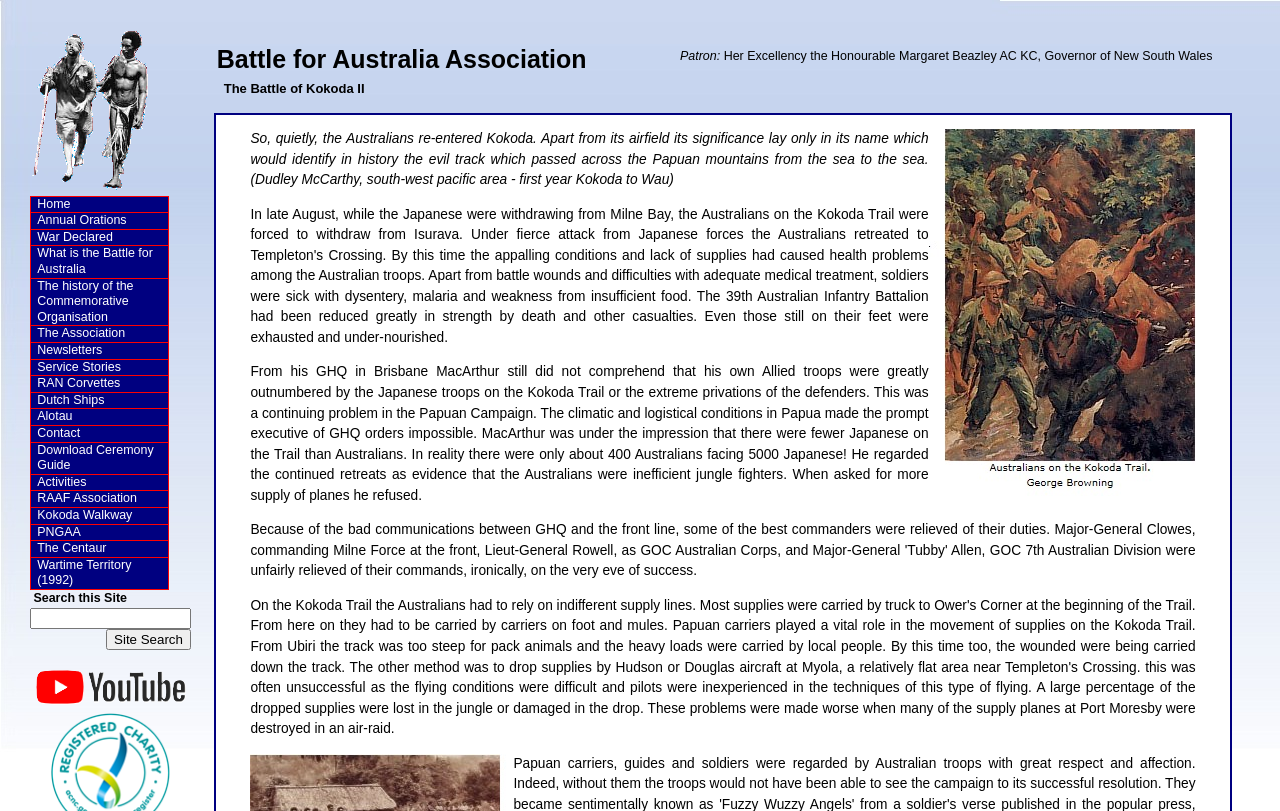Locate and extract the headline of this webpage.

   Battle for Australia Association
    The Battle of Kokoda II